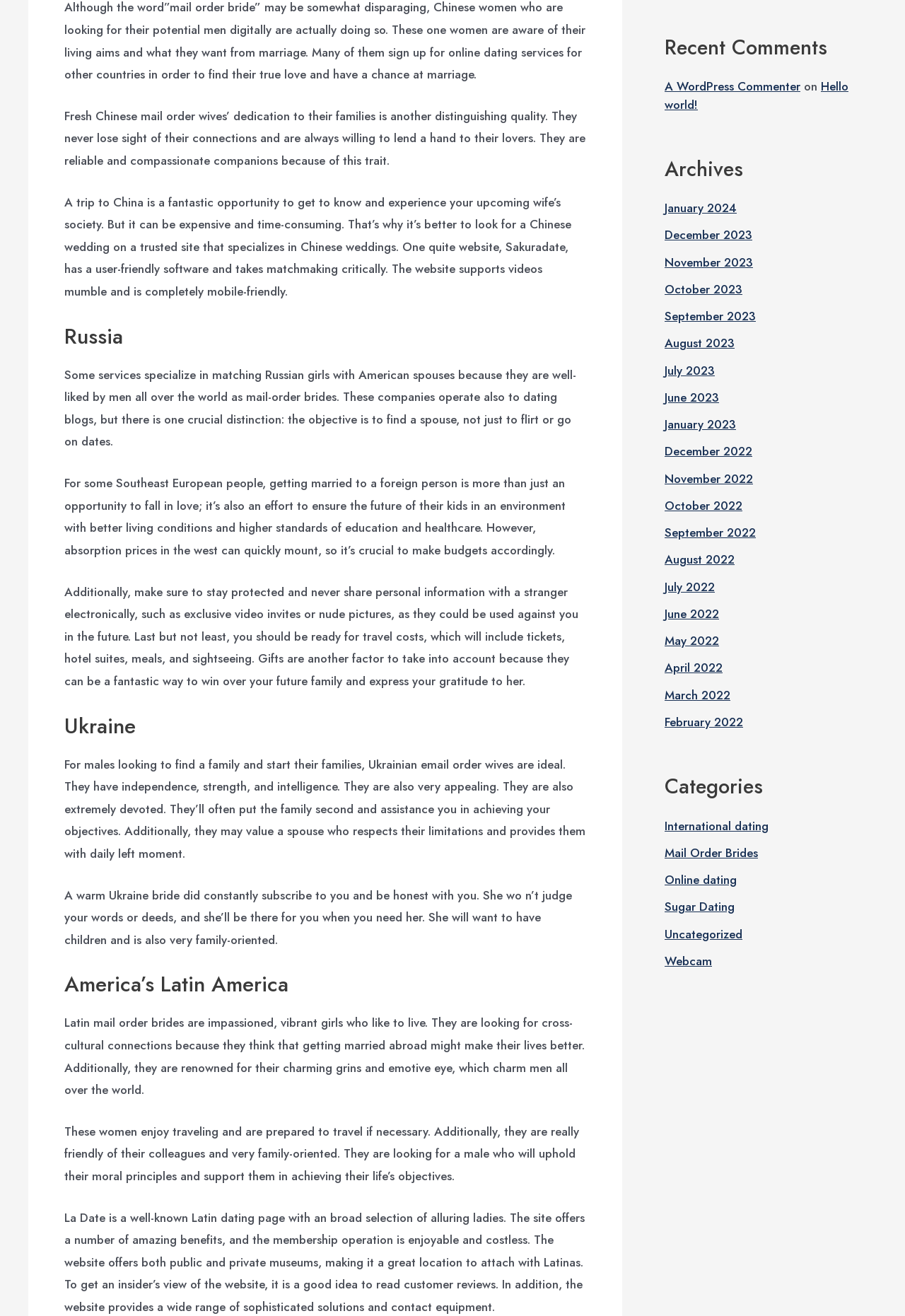Find the bounding box coordinates for the HTML element described in this sentence: "A WordPress Commenter". Provide the coordinates as four float numbers between 0 and 1, in the format [left, top, right, bottom].

[0.734, 0.059, 0.884, 0.072]